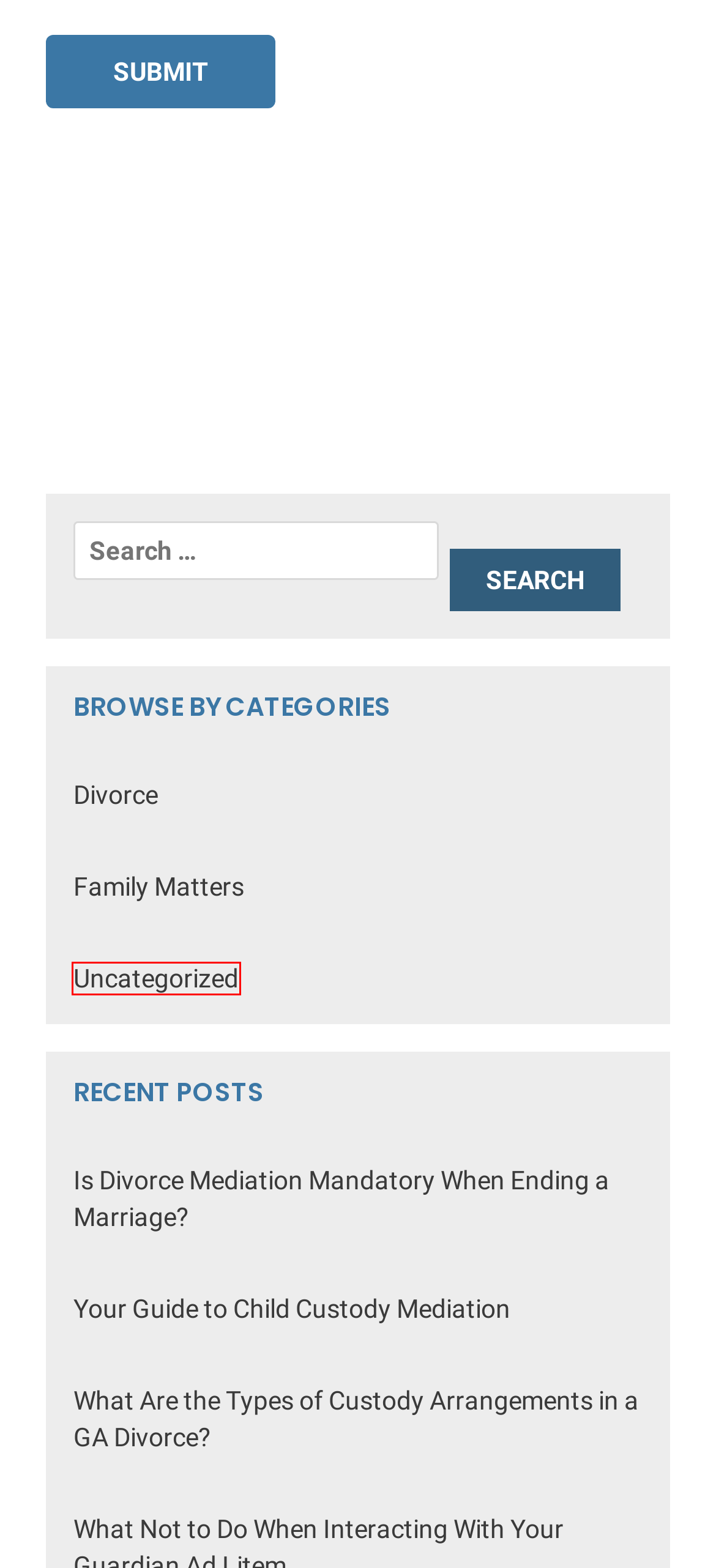You have a screenshot of a webpage with a red rectangle bounding box around a UI element. Choose the best description that matches the new page after clicking the element within the bounding box. The candidate descriptions are:
A. Is Divorce Mediation Mandatory When Ending a Marriage? - Family Law Firm Roswell GA
B. What Not to Do When Interacting With Your Guardian Ad Litem
C. Divorce Archives - Family Law Firm Roswell GA
D. Family Matters Archives - Family Law Firm Roswell GA
E. Do I Need a Family Law Attorney for My Child Custody Case?
F. What Are the Types of Custody Arrangements in a GA Divorce? - Family Law Firm Roswell GA
G. Platt Family Law Firm Blog, Divorce And Marital Law Tips
H. Uncategorized Archives - Family Law Firm Roswell GA

H